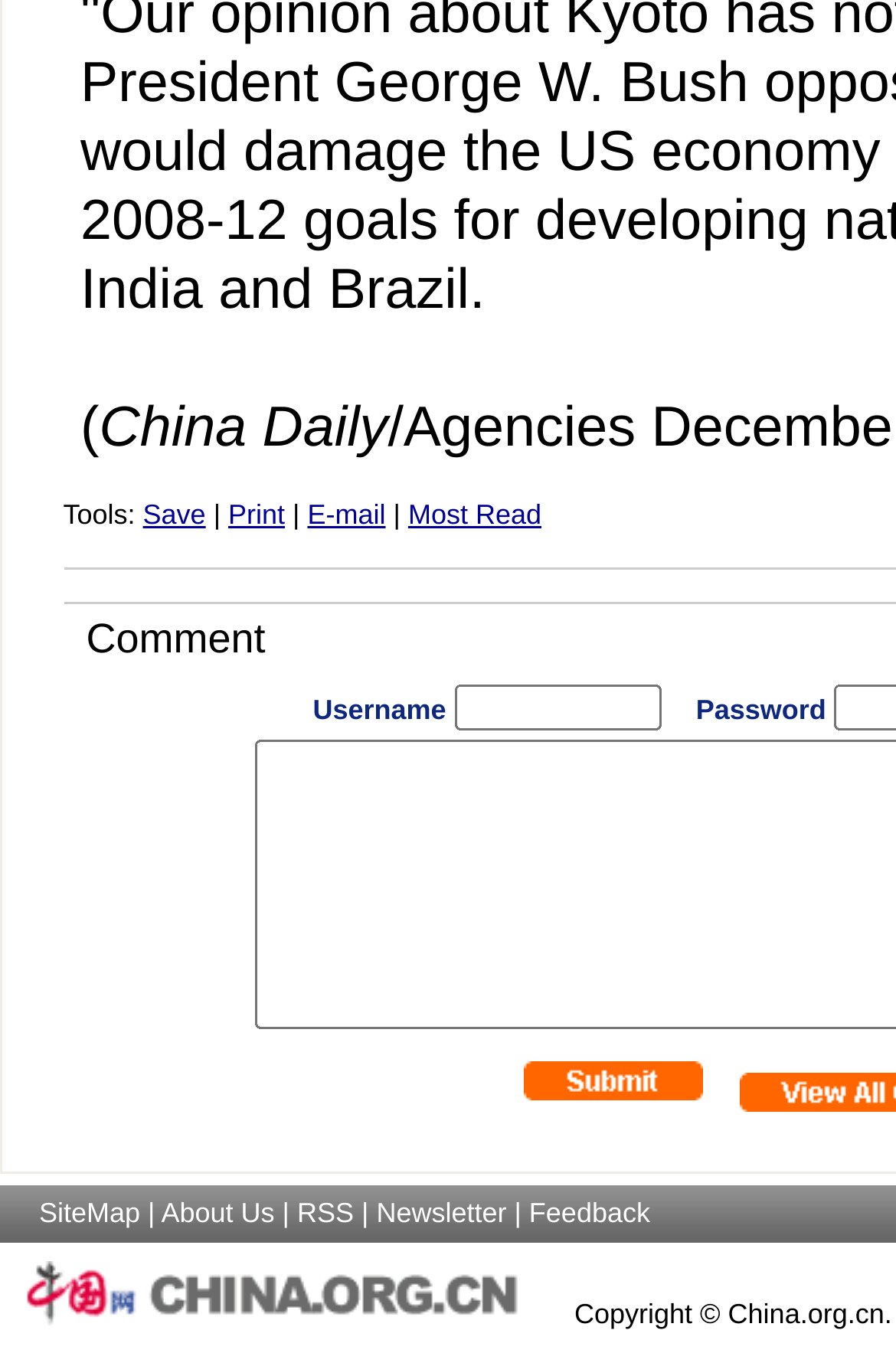Respond to the question below with a concise word or phrase:
How many links are in the bottom menu?

6